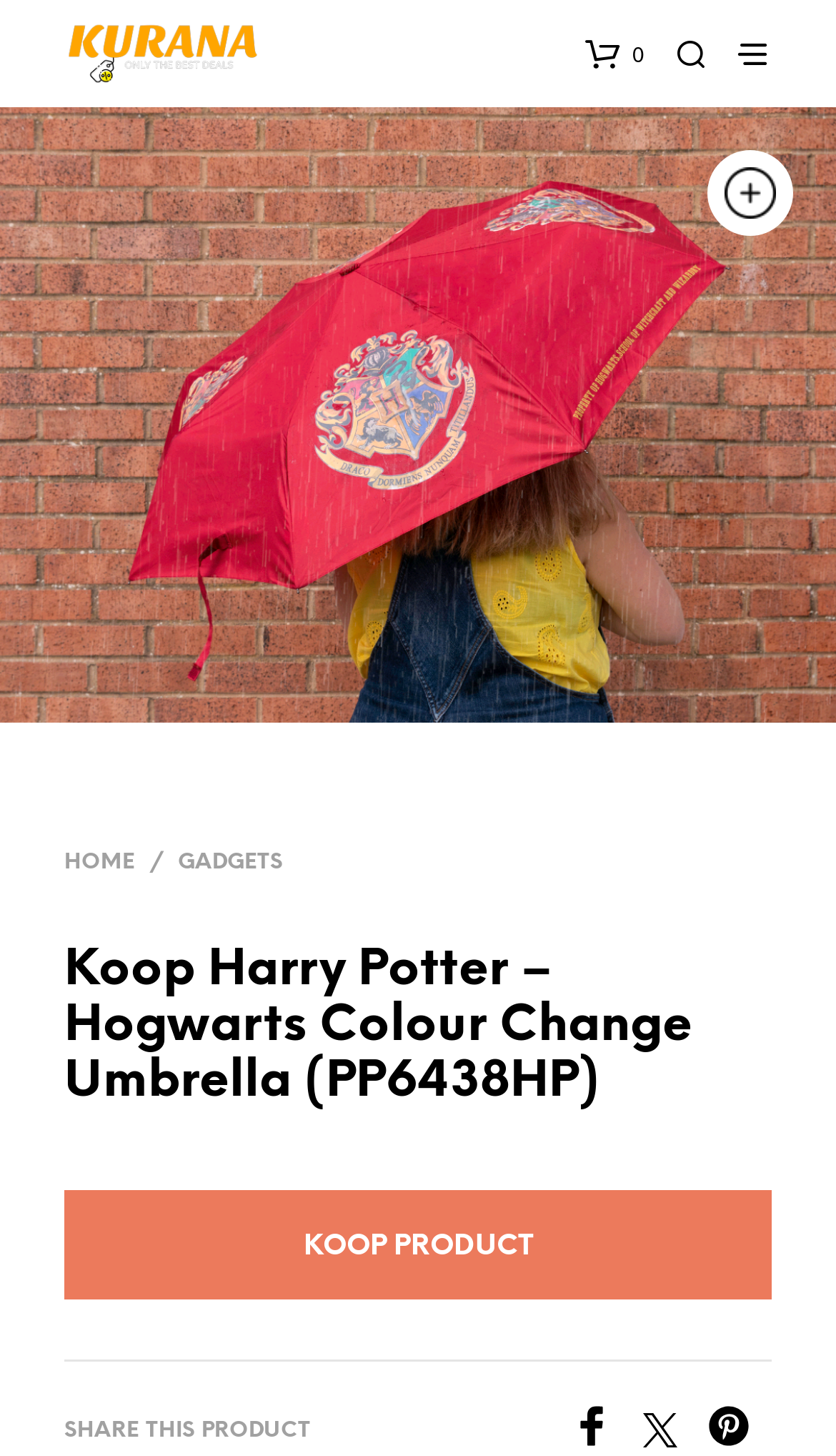Answer the following query with a single word or phrase:
What is the name of the online store?

Kurana